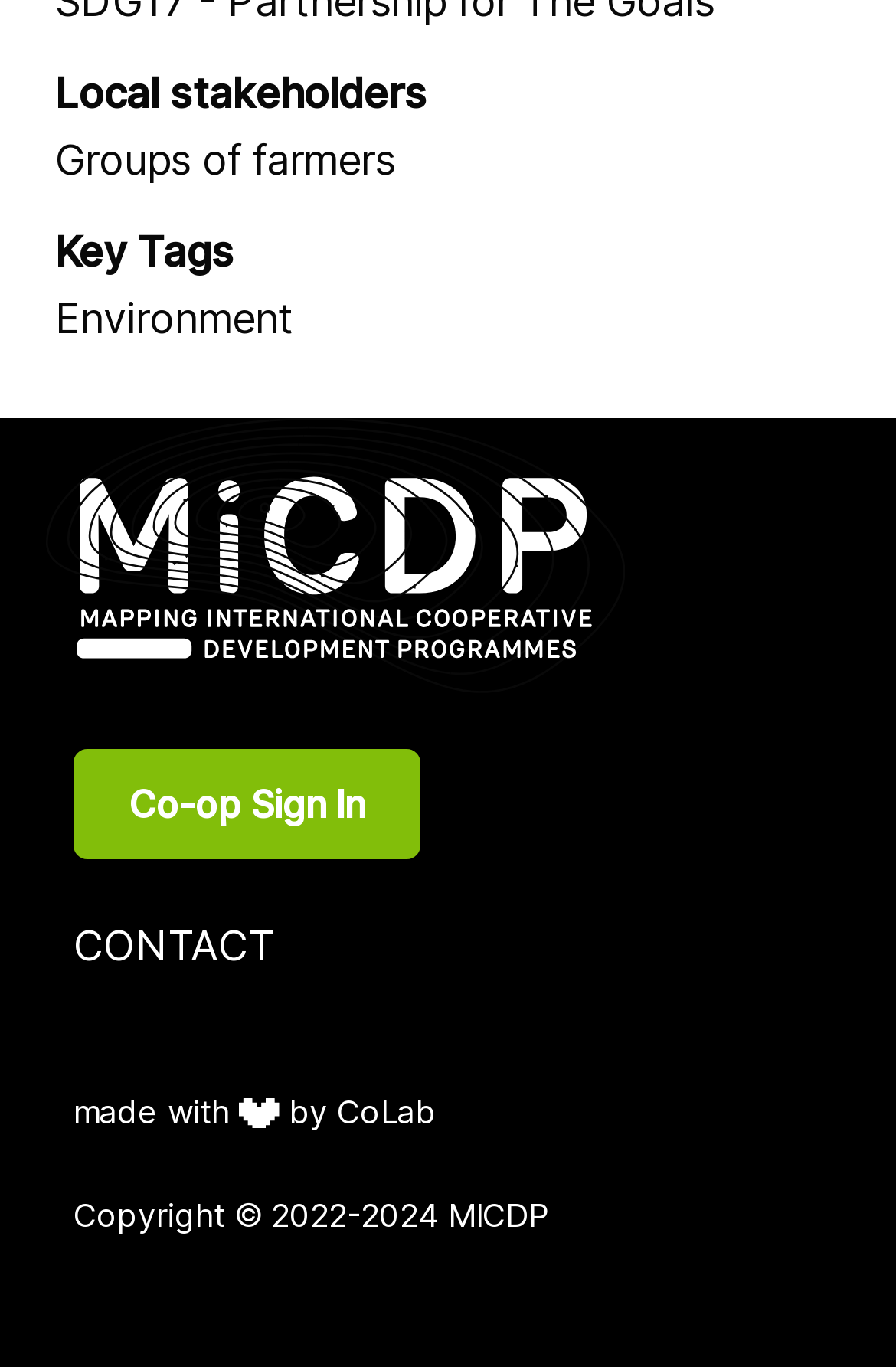What is the copyright year of the webpage?
Please provide a comprehensive answer based on the details in the screenshot.

The StaticText 'Copyright © 2022-2024 MICDP' at the bottom of the page indicates that the copyright year of the webpage is between 2022 and 2024.